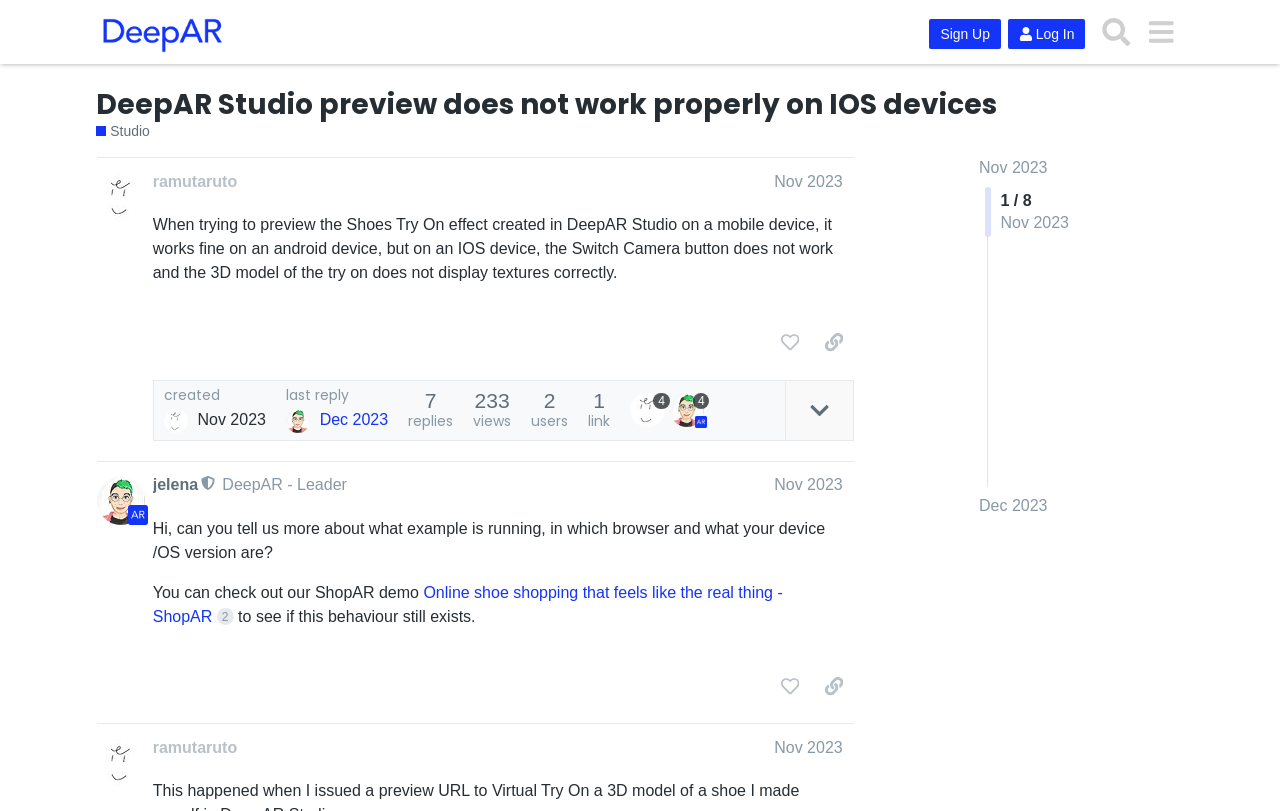Please analyze the image and give a detailed answer to the question:
What is the name of the community forum?

The name of the community forum can be found in the header section of the webpage, where it is written as 'DeepAR Community Forum' in a link element.